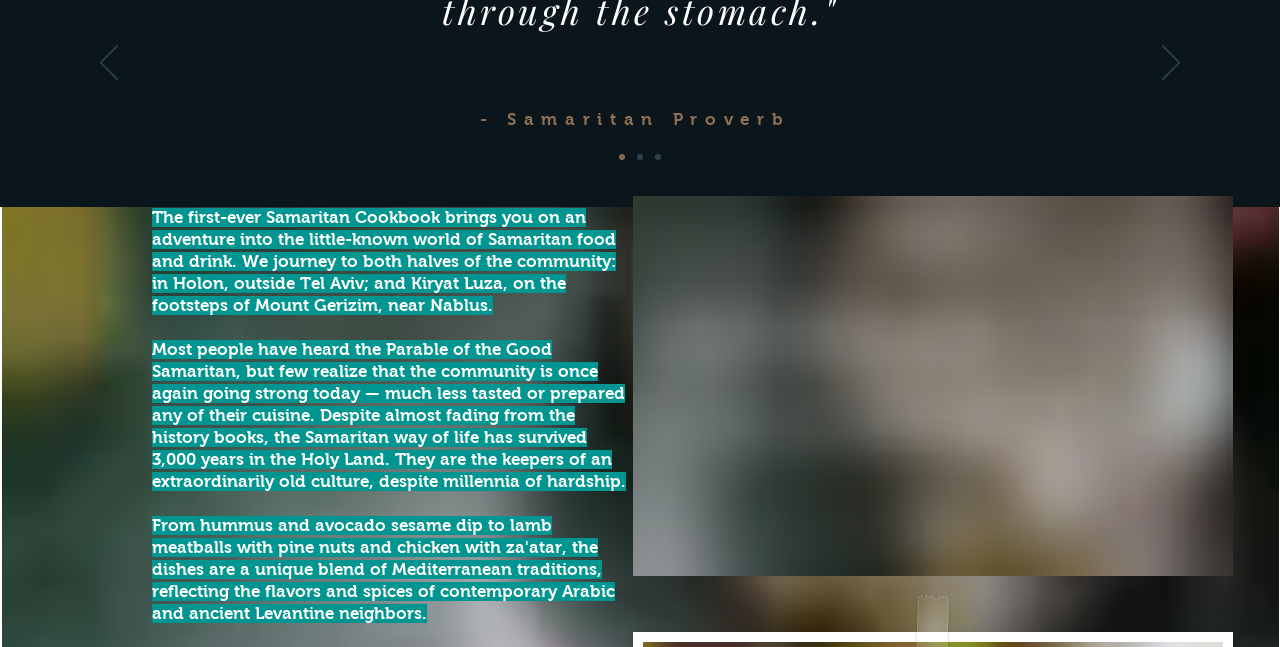What is the theme of the cookbook?
Could you answer the question with a detailed and thorough explanation?

The theme of the cookbook can be inferred from the text 'brings you on an adventure into the little-known world of Samaritan food and drink.'